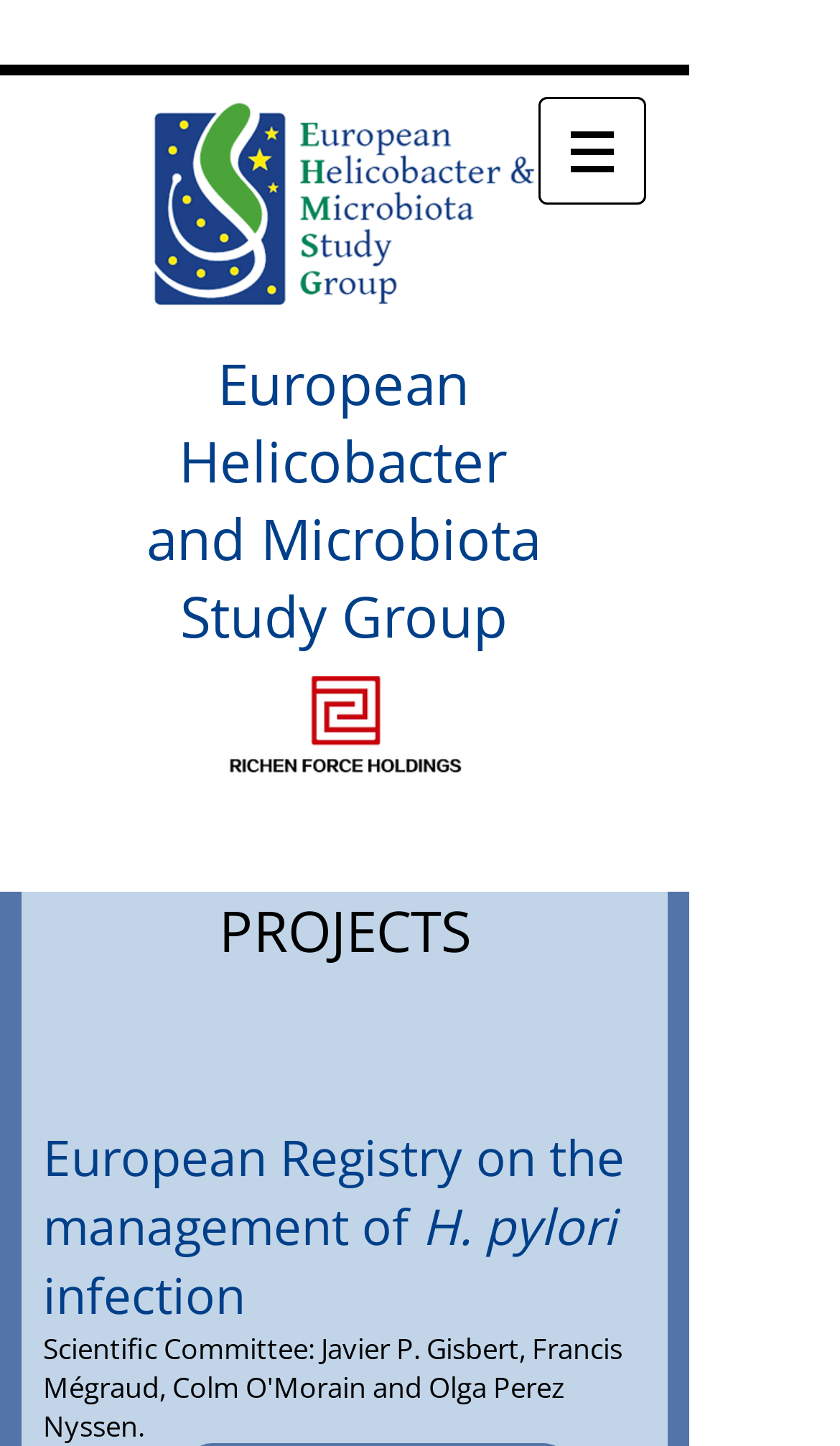What is the type of the 'Richen Force Holdings' image?
Please provide a comprehensive and detailed answer to the question.

I found the answer by looking at the image element with the text 'Richen Force Holdings.jpg.png' which is located at [0.269, 0.468, 0.551, 0.535] on the webpage. By analyzing the image filename, I inferred that the type of the image is jpg.png.